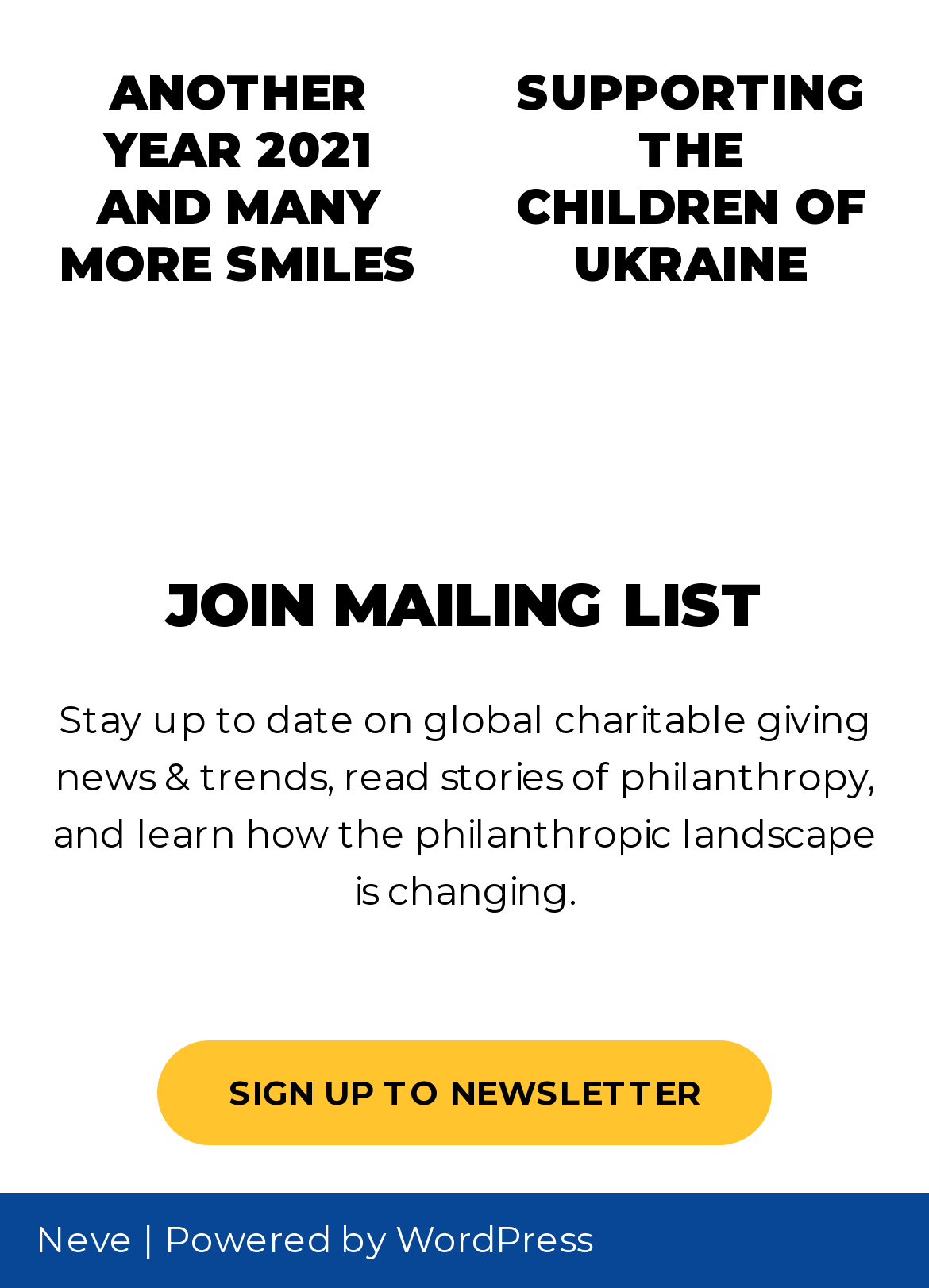What is the name of the organization or entity behind this website?
Please ensure your answer to the question is detailed and covers all necessary aspects.

The webpage has a link 'Neve' at the bottom, which suggests that Neve is the organization or entity behind this website.